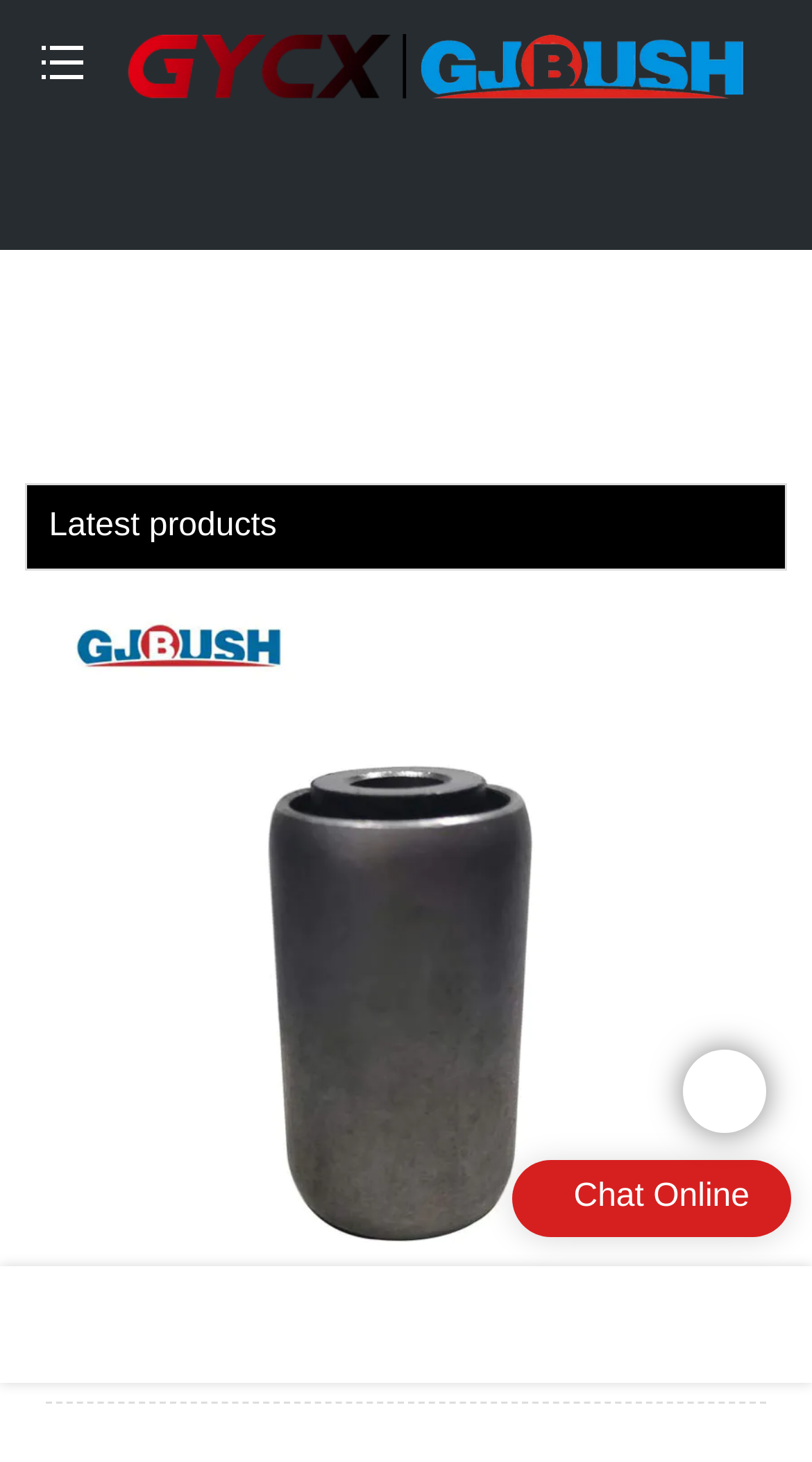Describe all visible elements and their arrangement on the webpage.

The webpage is about replacing leaf spring bushings, as indicated by the title "When Should You Replace Leaf Spring Bushings?". At the top-left corner, there is a loading text "loading" and a button with no text. Next to the button, there is a logo of "GJ Rubber Bushing" which is a link, accompanied by an image of the logo. 

To the right of the logo, there is a link "GJ Bush". Below these elements, there is a section with a heading "Latest products". Under this heading, there is a link "22 Years Experience for Leaf Spring Bush" with an accompanying image. 

At the bottom of the page, there is a "Chat Online" text, and three links arranged horizontally, taking up the full width of the page.